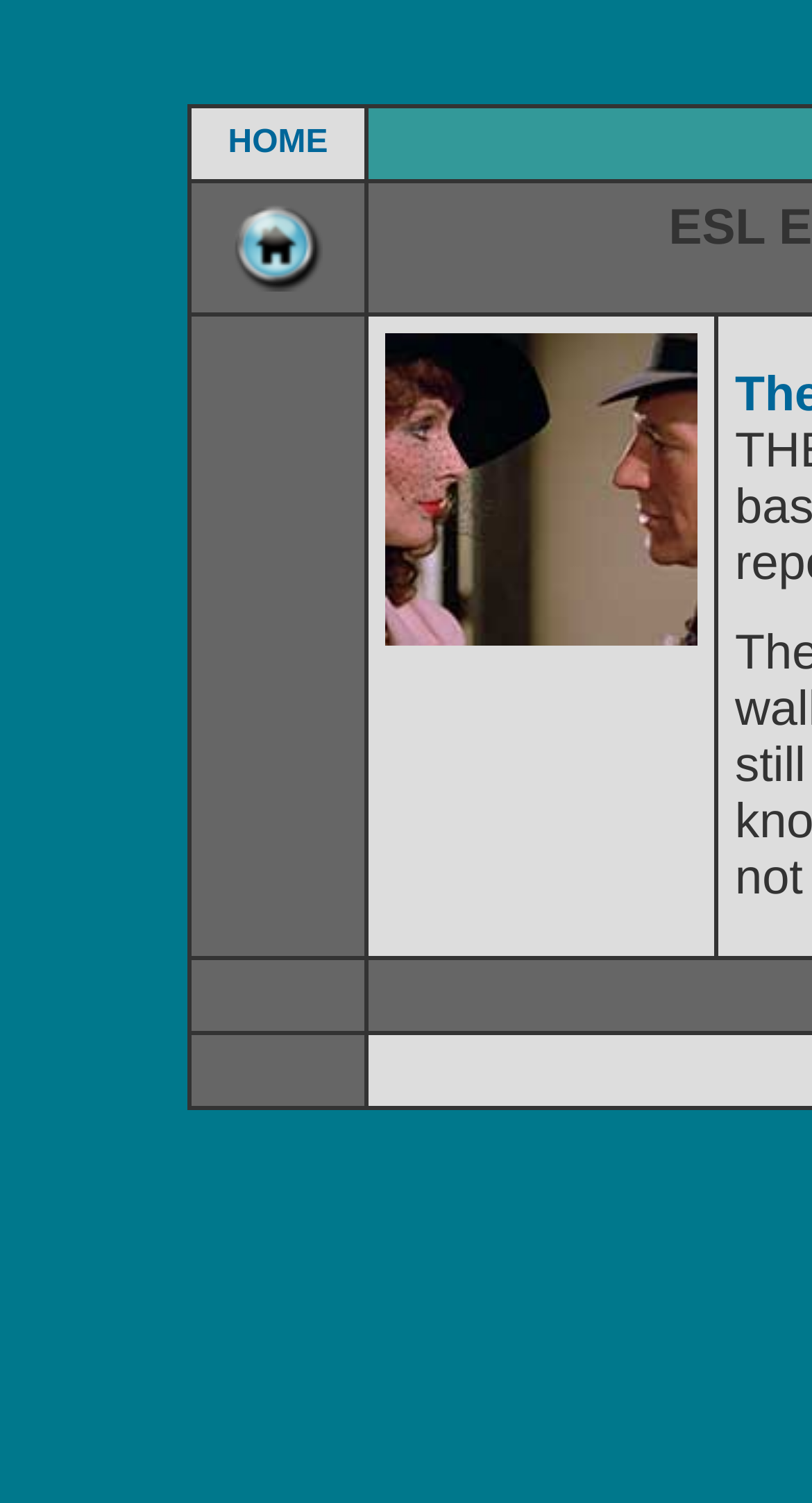Provide a brief response to the question below using a single word or phrase: 
How many navigation links are on the top?

2